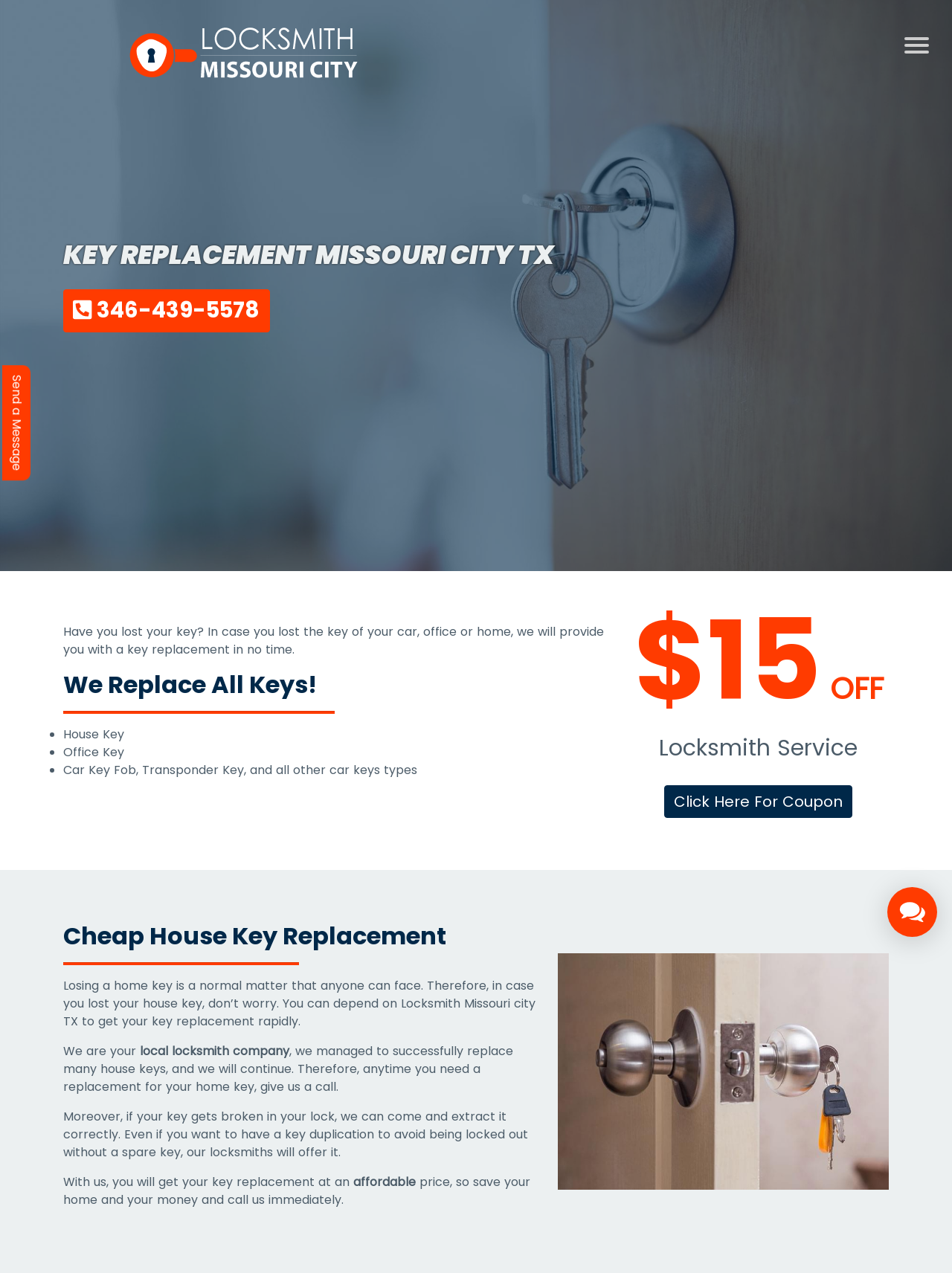What is the benefit of using this locksmith service?
Answer the question with a thorough and detailed explanation.

The webpage emphasizes that the locksmith service offers an affordable price for key replacement, as mentioned in the text 'you will get your key replacement at an affordable price, so save your home and your money and call us immediately'.